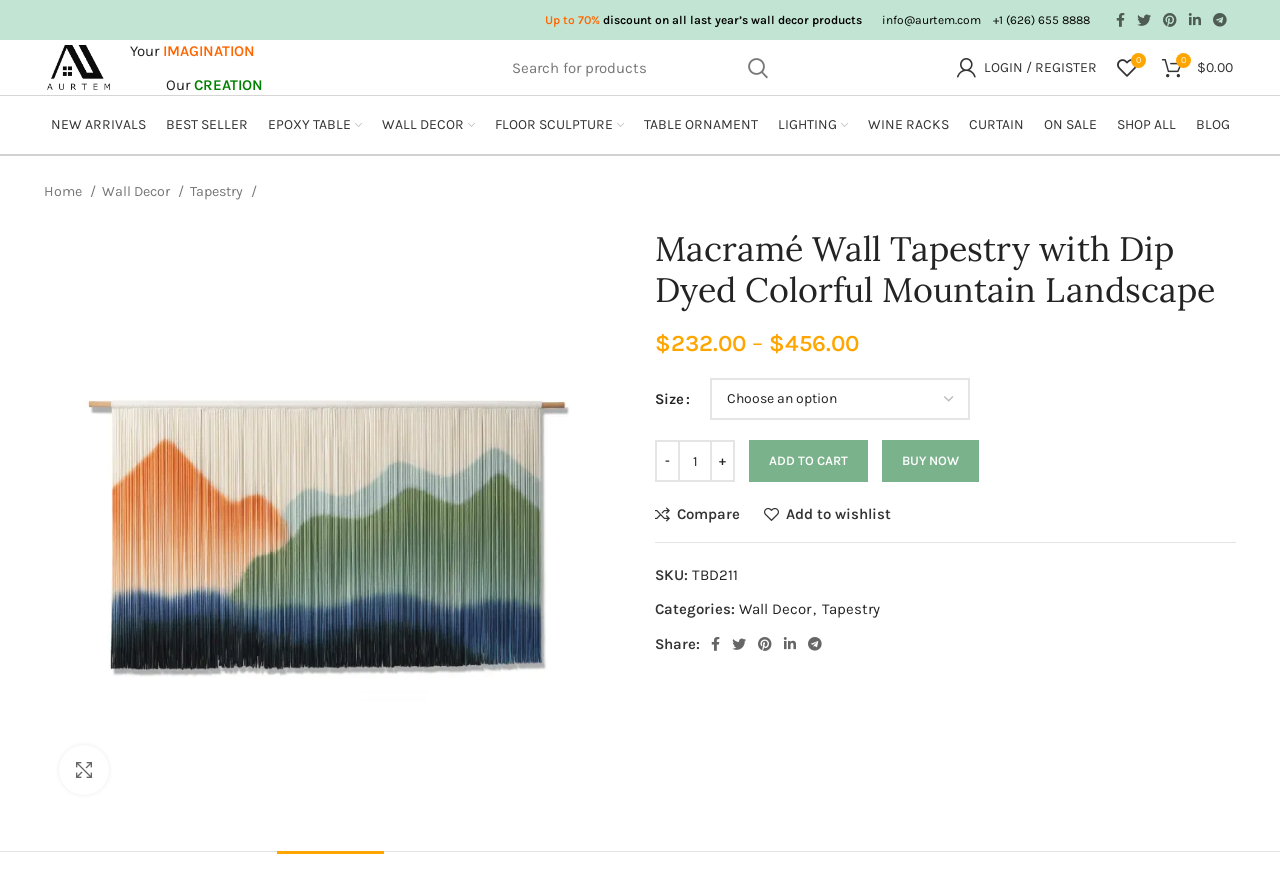Please identify the bounding box coordinates of the element I need to click to follow this instruction: "Click the C-Fan full color logo".

None